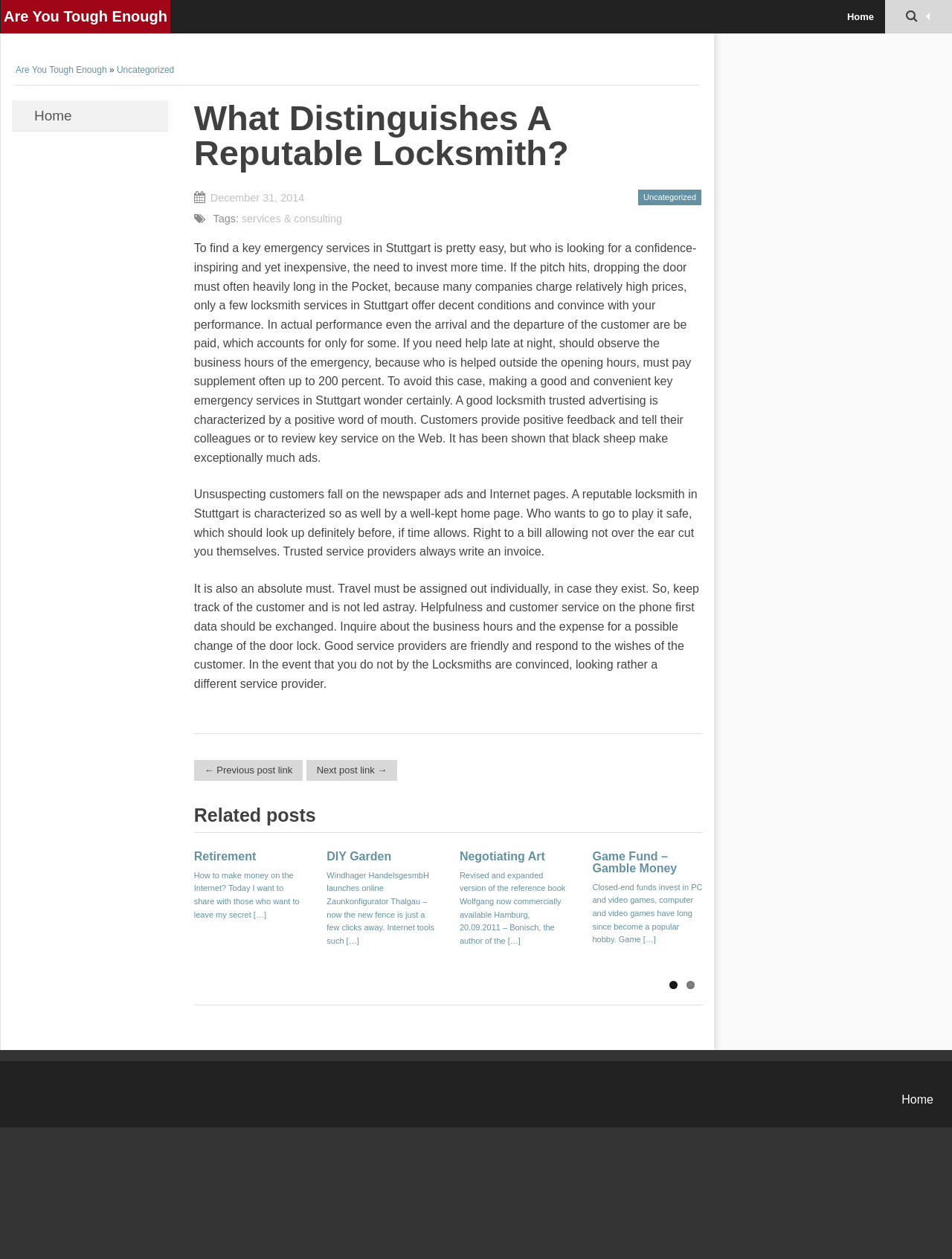What is a characteristic of a good locksmith?
Please give a detailed and elaborate answer to the question.

According to the article, a good locksmith is characterized by positive word of mouth. This means that customers are satisfied with the locksmith's services and are willing to recommend them to others.